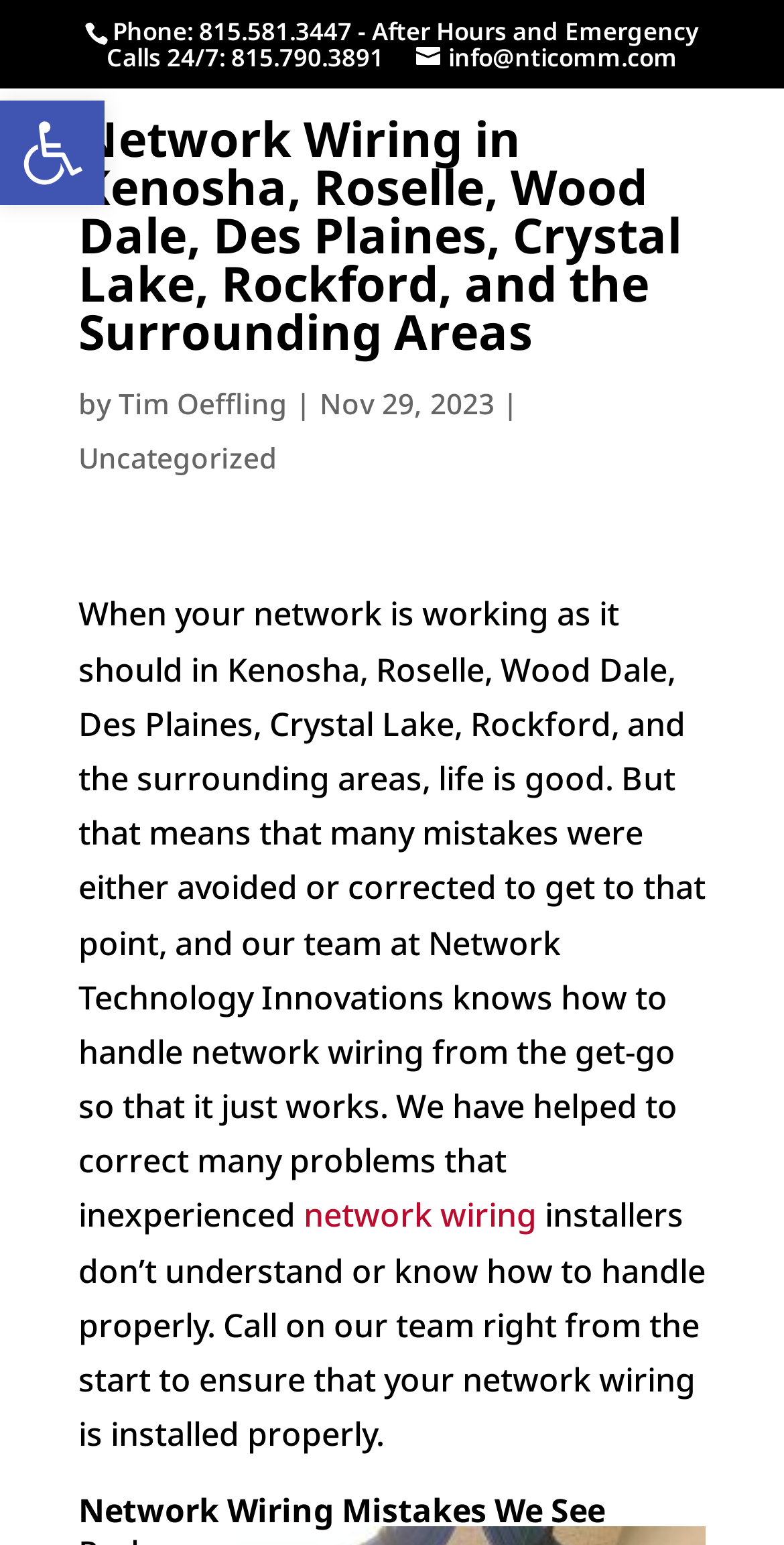What is the phone number for after-hours emergency calls?
Carefully analyze the image and provide a detailed answer to the question.

I found the phone number by looking at the link element with the text 'After Hours and Emergency Calls 24/7: 815.790.3891' which is located at the top of the page.